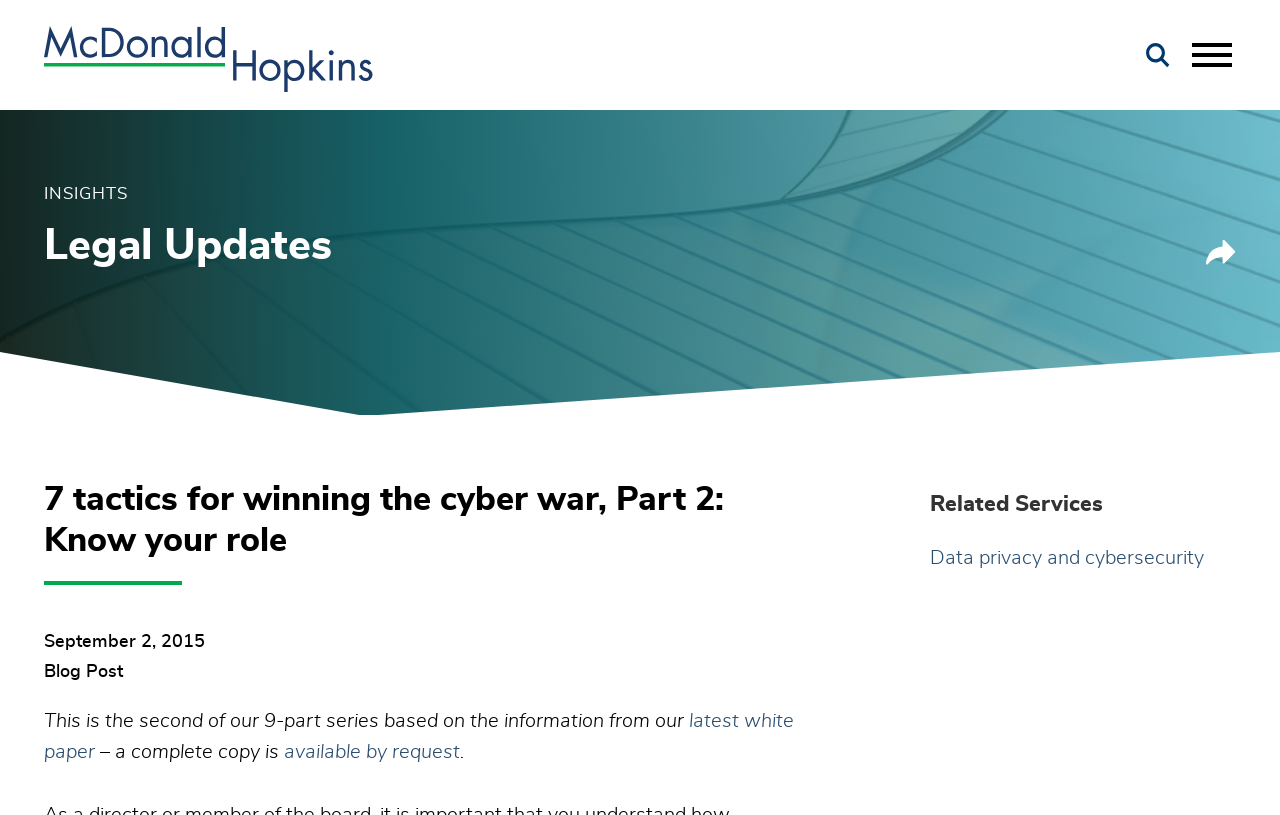Provide the bounding box coordinates of the HTML element described as: "Main Content". The bounding box coordinates should be four float numbers between 0 and 1, i.e., [left, top, right, bottom].

[0.394, 0.006, 0.5, 0.055]